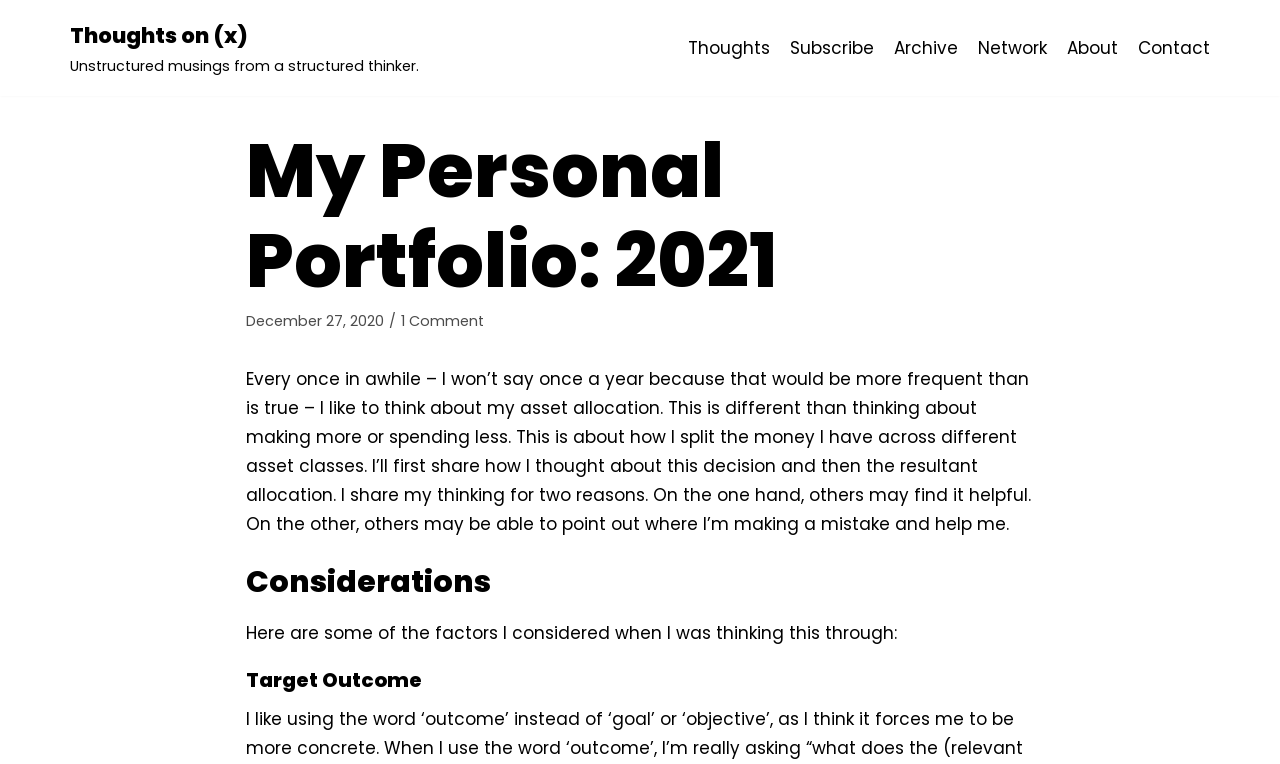Locate the bounding box coordinates of the area where you should click to accomplish the instruction: "view Archive".

[0.698, 0.045, 0.748, 0.081]